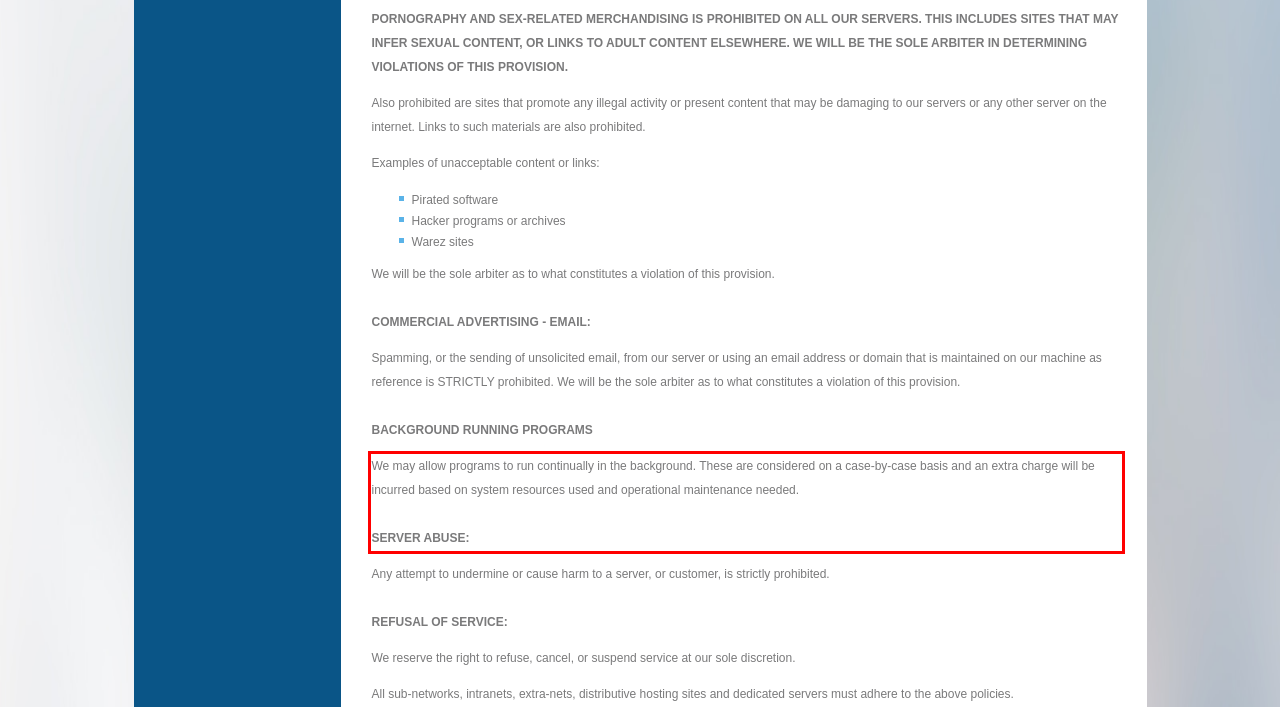Review the screenshot of the webpage and recognize the text inside the red rectangle bounding box. Provide the extracted text content.

We may allow programs to run continually in the background. These are considered on a case-by-case basis and an extra charge will be incurred based on system resources used and operational maintenance needed. SERVER ABUSE: